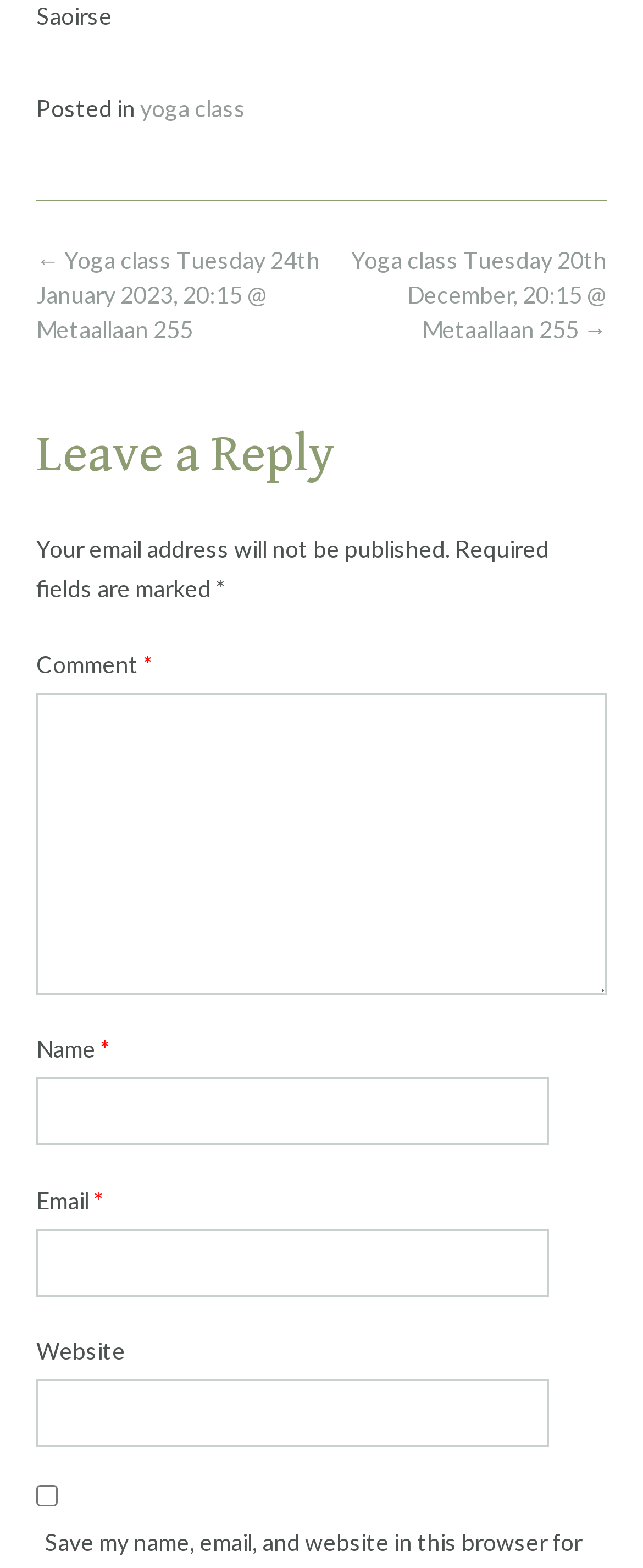Please identify the bounding box coordinates of the region to click in order to complete the task: "Enter a comment". The coordinates must be four float numbers between 0 and 1, specified as [left, top, right, bottom].

[0.056, 0.442, 0.944, 0.635]